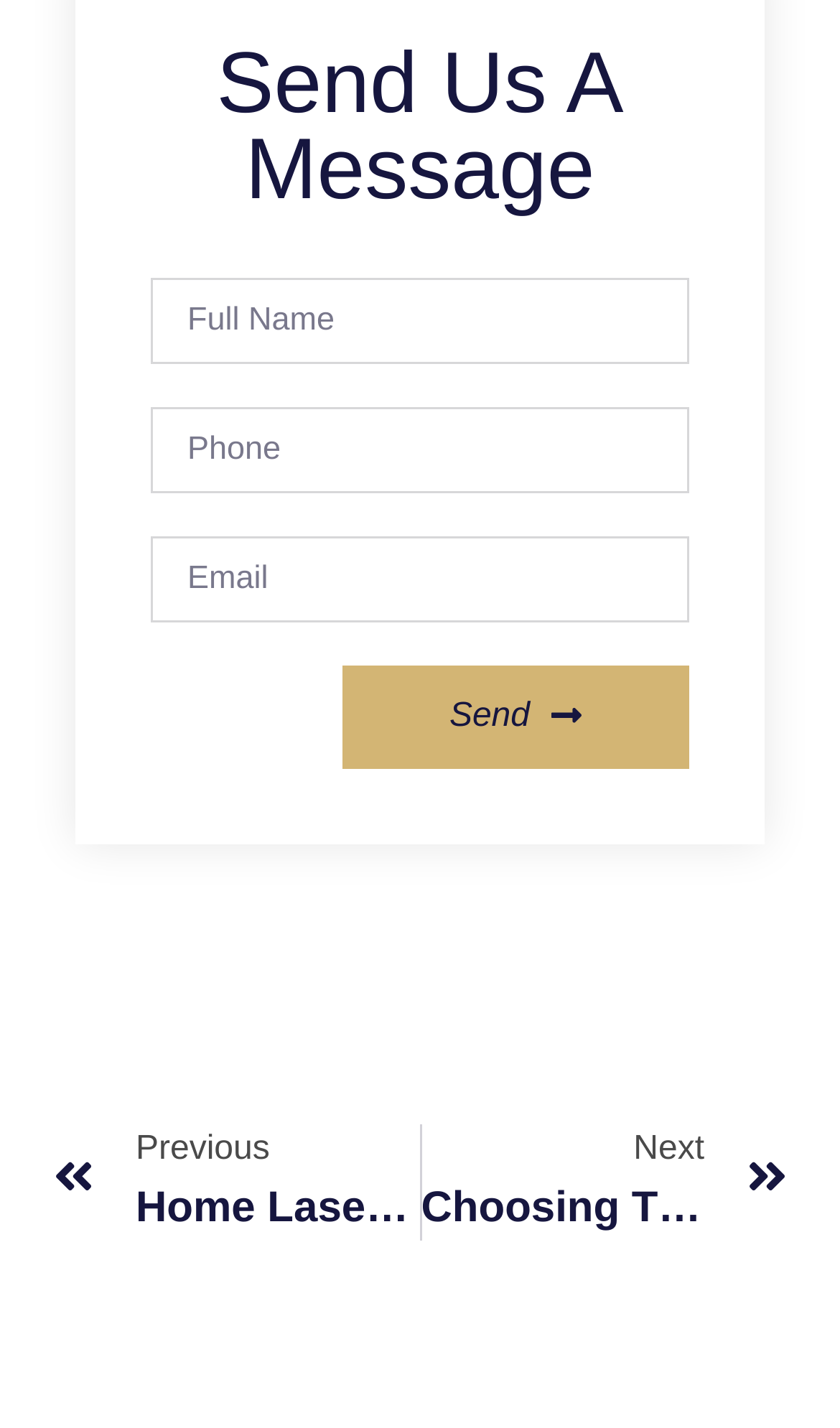Respond with a single word or phrase:
What are the two links at the bottom of the page?

Prev and Next